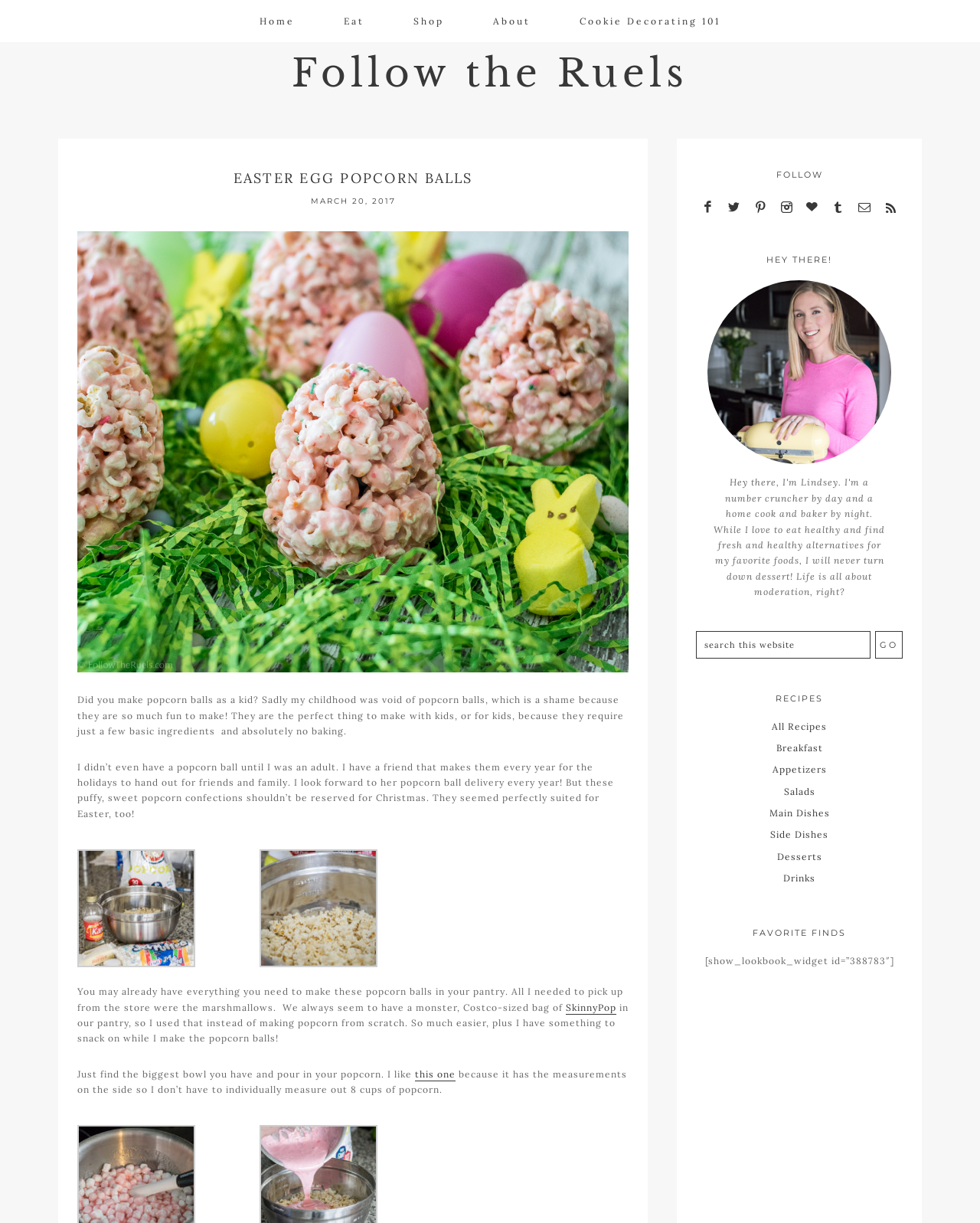Provide an in-depth caption for the webpage.

This webpage is about Easter Egg Popcorn Balls, a recipe and DIY project. At the top, there is a navigation menu with links to "Home", "Eat", "Shop", "About", and "Cookie Decorating 101". Below the navigation menu, there is a heading "EASTER EGG POPCORN BALLS" followed by a date "MARCH 20, 2017".

The main content of the webpage is a blog post about making Easter Egg Popcorn Balls. The post starts with a personal anecdote about the author's childhood and their experience with popcorn balls. The author then shares their recipe and process for making these treats, including the ingredients needed and step-by-step instructions.

Throughout the post, there are several links to other related content, such as "SkinnyPop" and "this one", which appears to be a reference to a specific bowl used in the recipe. The post also includes a description list, which is likely a list of ingredients or steps needed to make the popcorn balls.

On the right side of the webpage, there are several sections, including "FOLLOW" with links to social media platforms, "HEY THERE!" with an image, a search bar, and "RECIPES" with links to different categories of recipes. There is also a section called "FAVORITE FINDS" with a widget that appears to be a lookbook or a collection of favorite items.

Overall, the webpage is a blog post about a specific recipe and DIY project, with additional sections and links to related content and social media platforms.